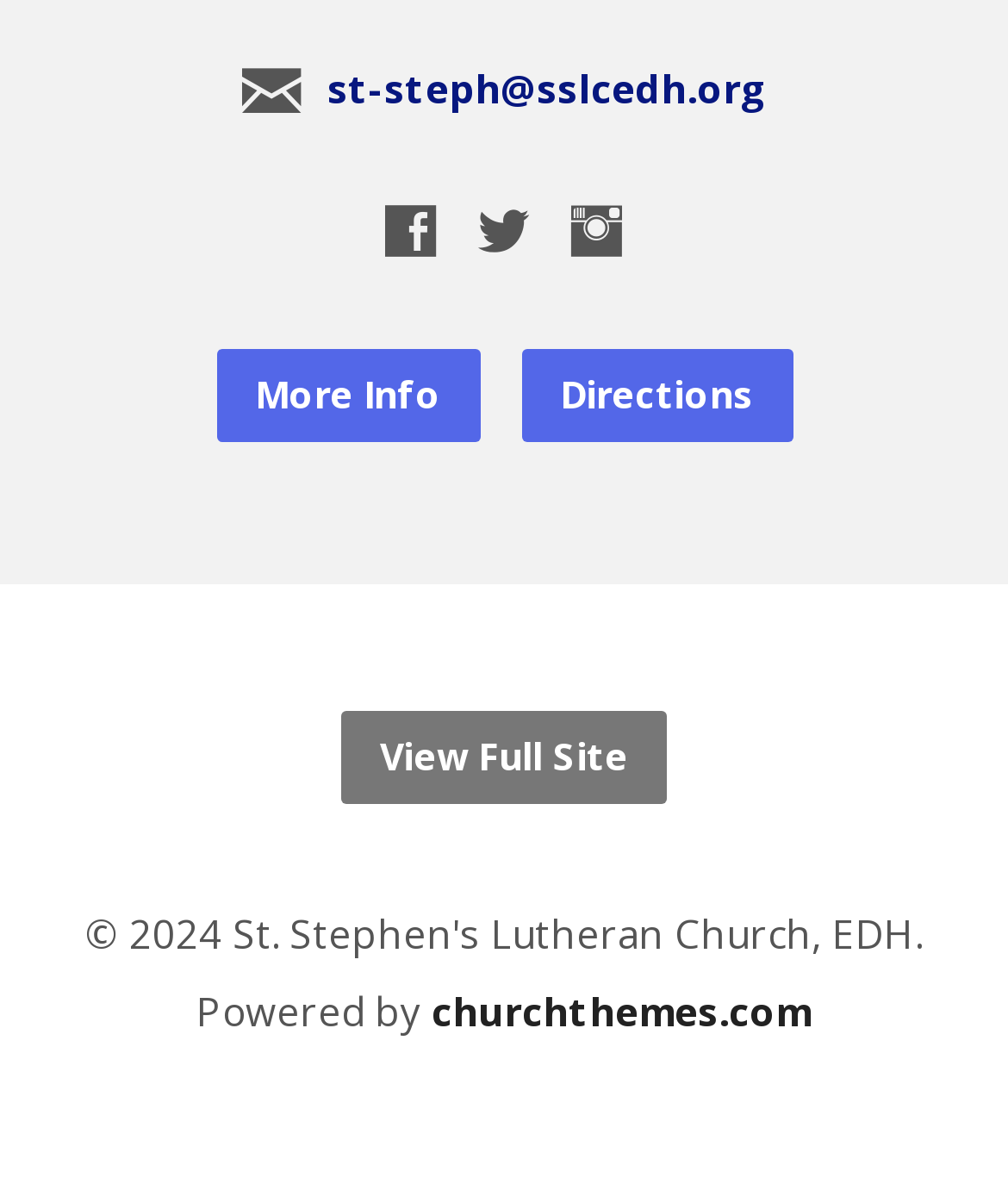What is the text of the link at the bottom right?
Based on the image, provide a one-word or brief-phrase response.

churchthemes.com